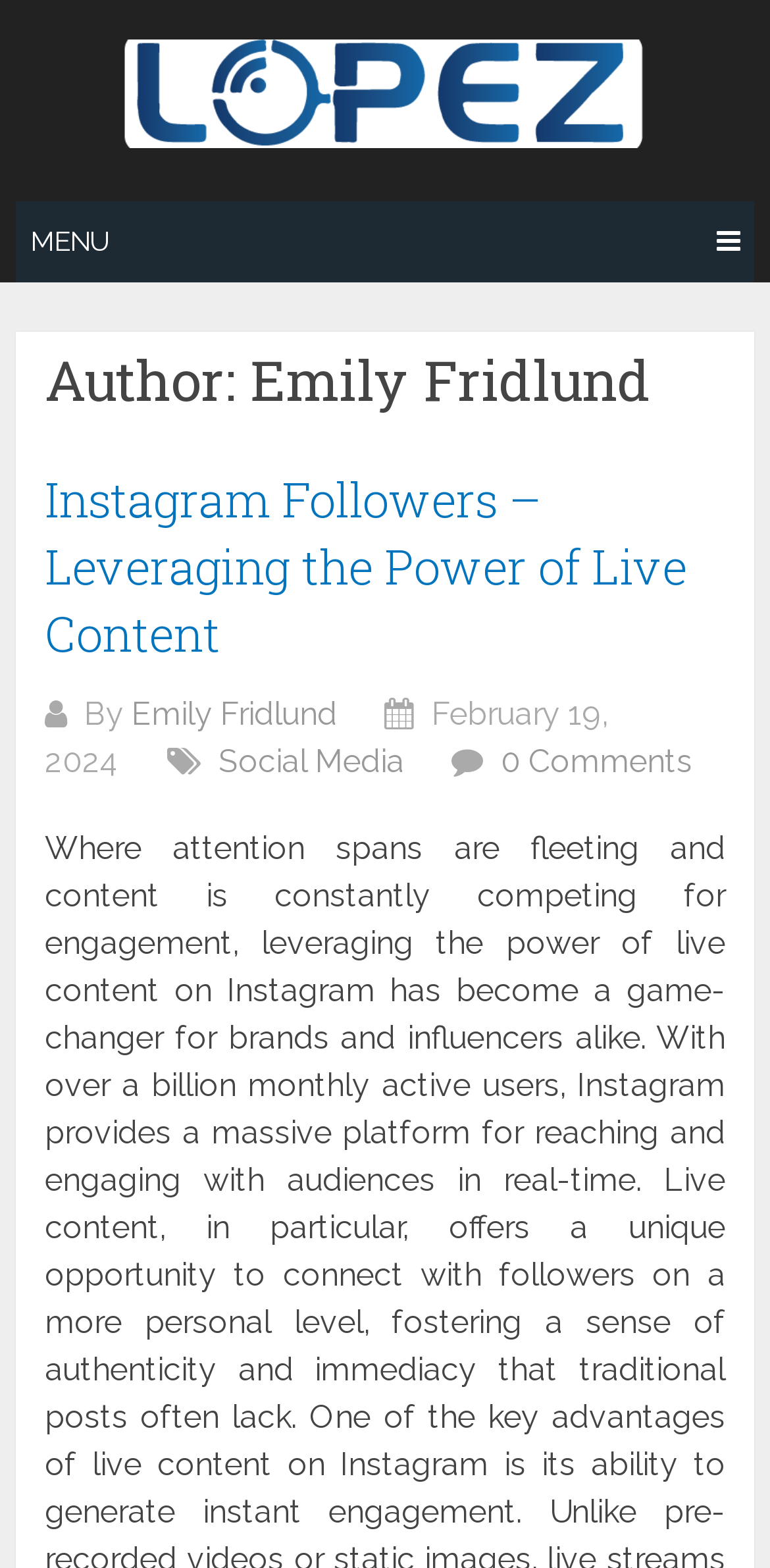Using the description "Menu", locate and provide the bounding box of the UI element.

[0.02, 0.129, 0.98, 0.181]